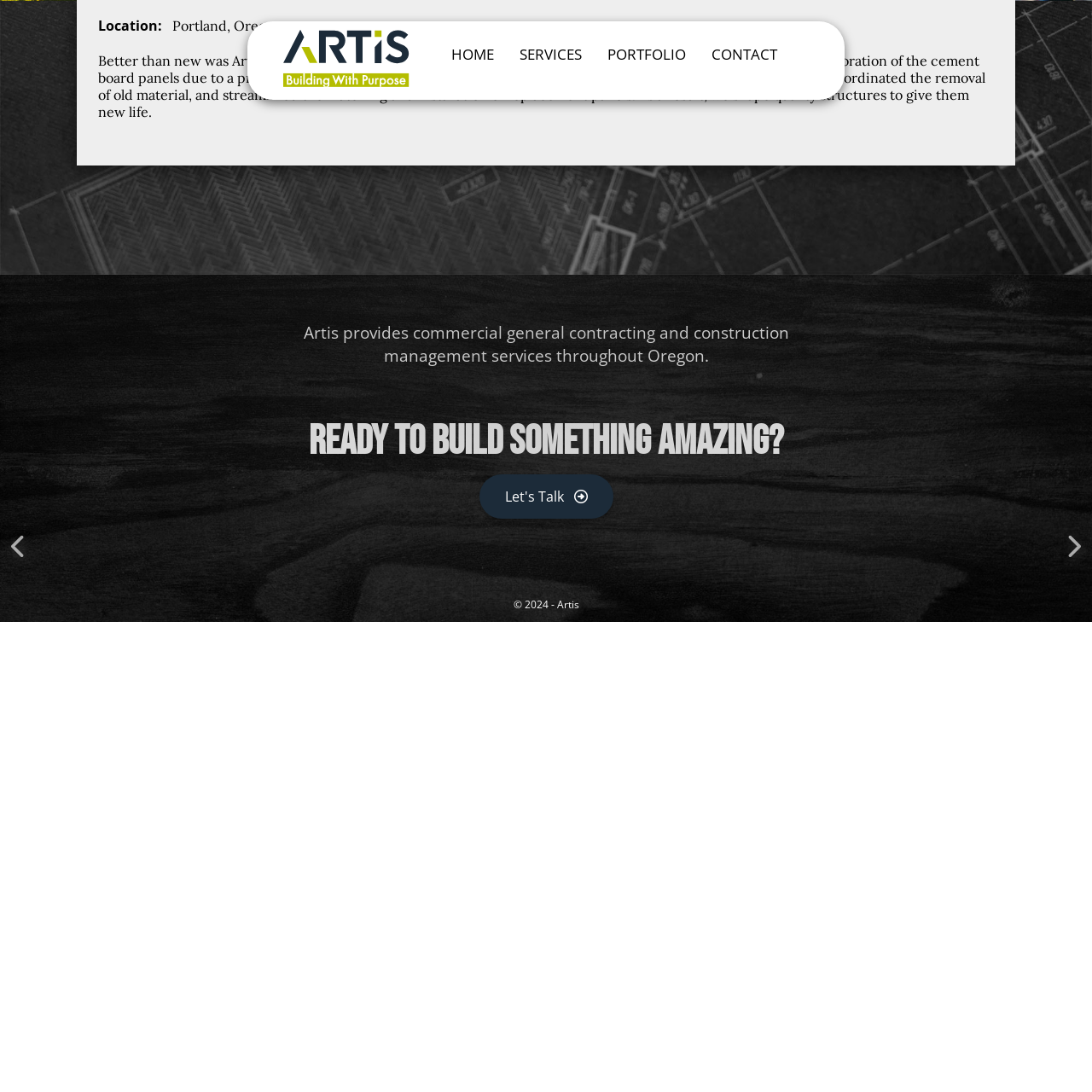Respond to the question below with a single word or phrase: What services does Artis provide?

Commercial general contracting and construction management